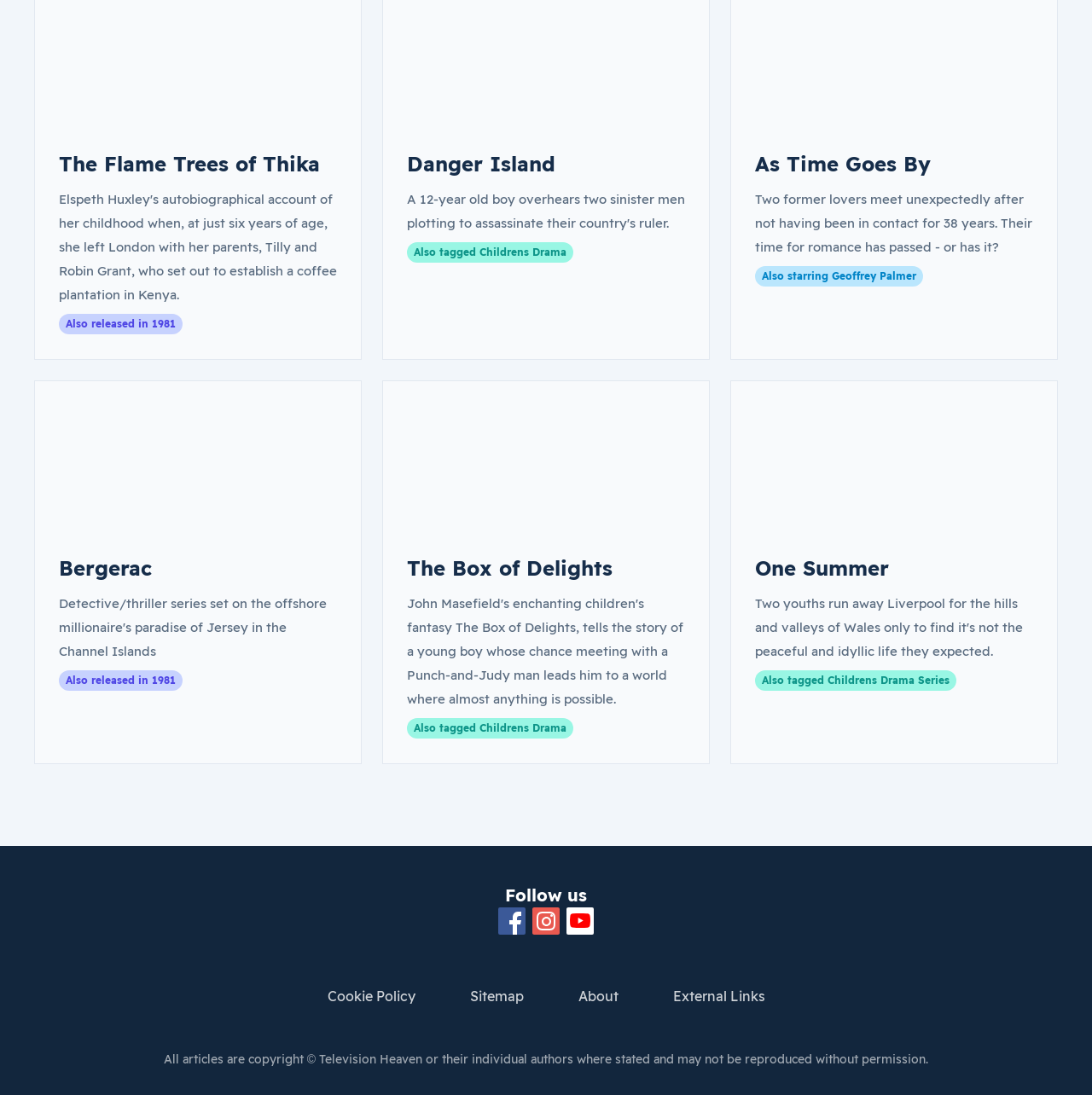Find the bounding box of the element with the following description: "Cookie Policy". The coordinates must be four float numbers between 0 and 1, formatted as [left, top, right, bottom].

[0.275, 0.891, 0.405, 0.929]